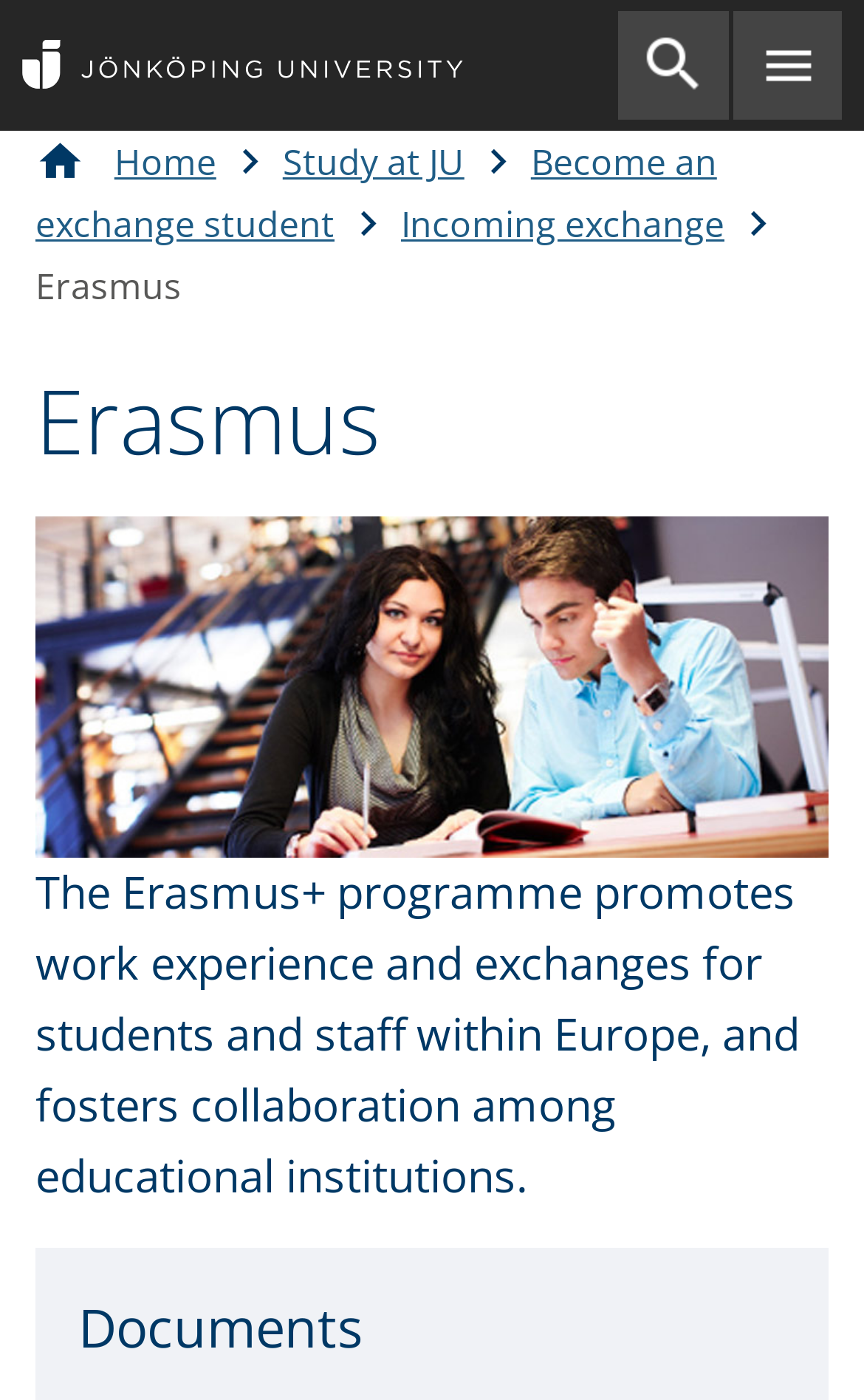Calculate the bounding box coordinates of the UI element given the description: "Become an exchange student".

[0.041, 0.098, 0.83, 0.178]